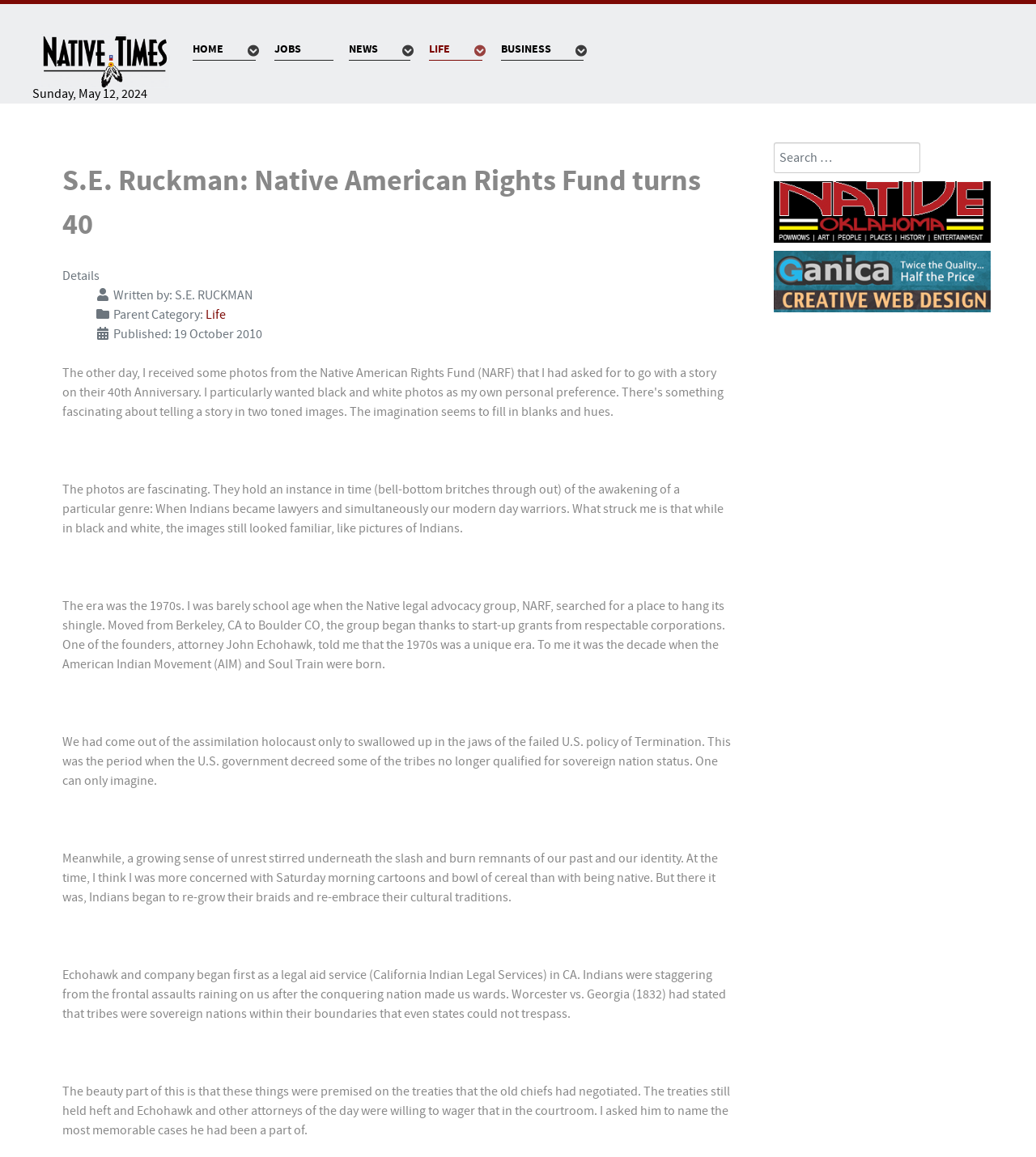Specify the bounding box coordinates of the region I need to click to perform the following instruction: "Read about What is MyDualSun?". The coordinates must be four float numbers in the range of 0 to 1, i.e., [left, top, right, bottom].

None